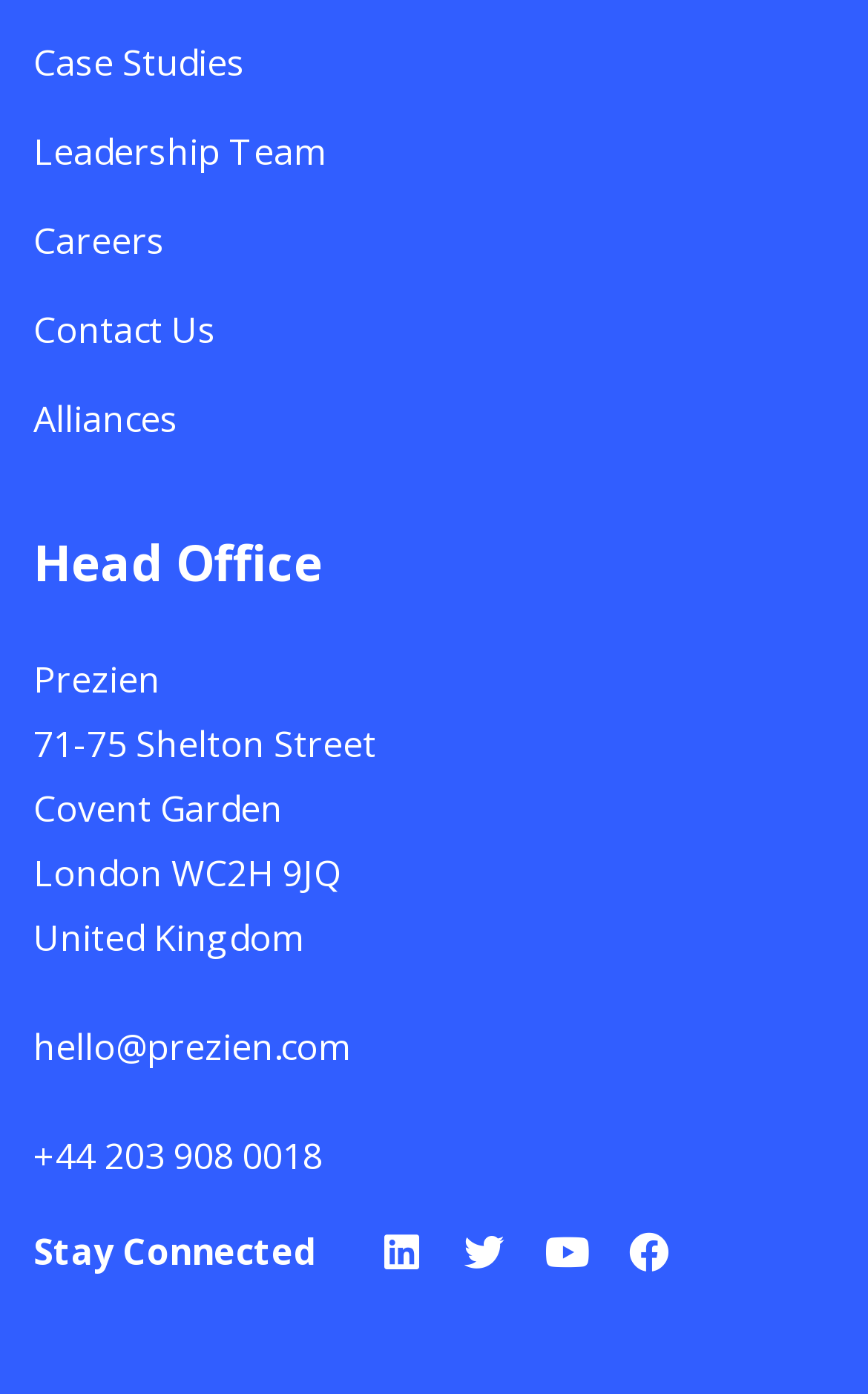Identify the bounding box coordinates of the part that should be clicked to carry out this instruction: "View case studies".

[0.038, 0.012, 0.962, 0.076]